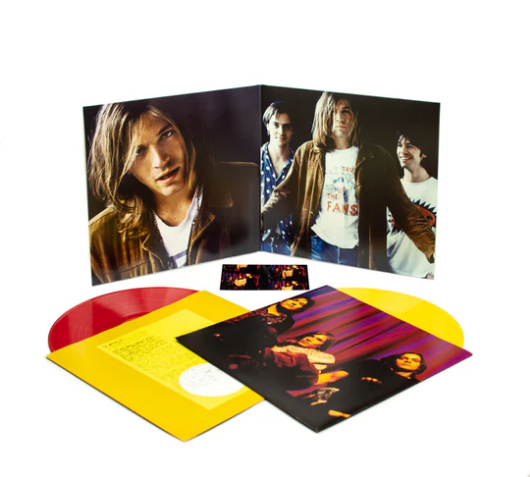Produce a meticulous caption for the image.

This image showcases a limited 10th anniversary edition vinyl set of "Come On Feel" by The Lemonheads. The packaging features vibrant artwork, with notable visuals of the band members displayed prominently on the inside of the gatefold sleeve, giving a nostalgic nod to the ’90s alt-rock era. 

The set includes two vinyl records: one in striking red and the other in yellow. Accompanying these are additional elements like a small postcard or insert, which typically contains liner notes or photographs related to the album. The overall presentation is a tribute to the band's influential legacy, capturing both the essence of their music and the aesthetic of the time.

This limited edition release is noted for its expanded content, celebrating the original album while offering fans a chance to enjoy previously unreleased demos and alternative versions, further enriching the listening experience. Retailing at £29.99, it represents a desirable collectible for fans and vinyl enthusiasts alike.